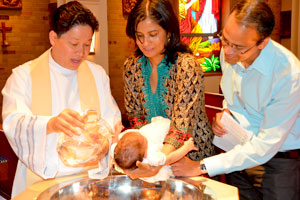Break down the image and describe every detail you can observe.

The image depicts a heartfelt moment during a baptism ceremony at the Church of Saint Pius X. A priest, dressed in white liturgical garments, is gently pouring water over a baby's head, symbolizing the sacrament of baptism. The baby's mother, wearing a colorful patterned outfit, cradles the child while maintaining a serene and hopeful expression. Standing beside her is a man in a light blue shirt, who appears to be a family member, holding a prayer book. In the background, stained glass windows illuminate the space, adding a vibrant and spiritual atmosphere to this significant occasion. This touching scene reflects the joy and commitment of the family as they welcome the newborn into the Christian faith, embodying the words from Matthew 28:19: “Go therefore and make disciples of all nations, baptizing them in the name of the Father and the Son and the Holy Spirit.”